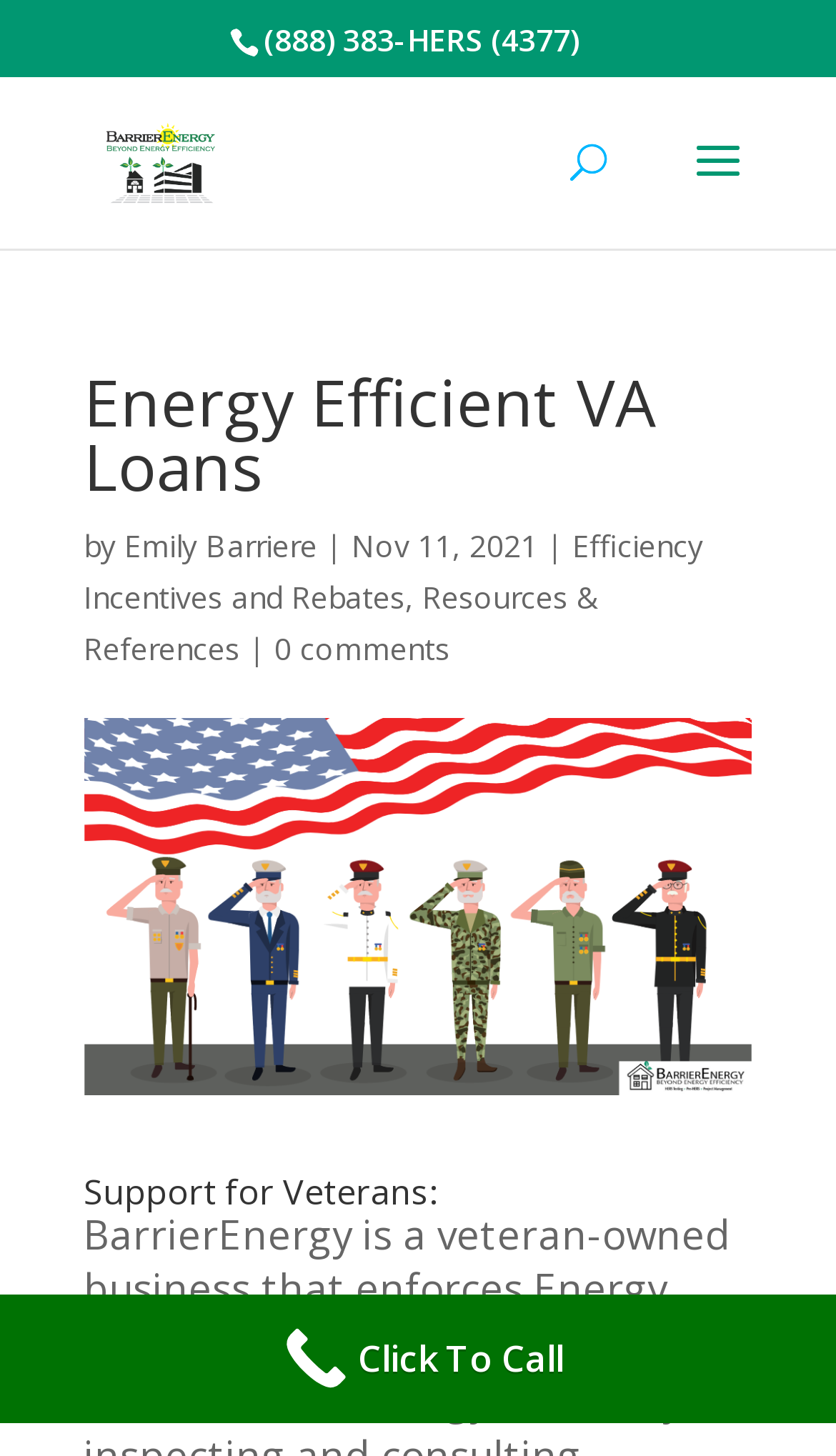Determine the bounding box of the UI element mentioned here: "name="s" placeholder="Search …" title="Search for:"". The coordinates must be in the format [left, top, right, bottom] with values ranging from 0 to 1.

[0.463, 0.052, 0.823, 0.055]